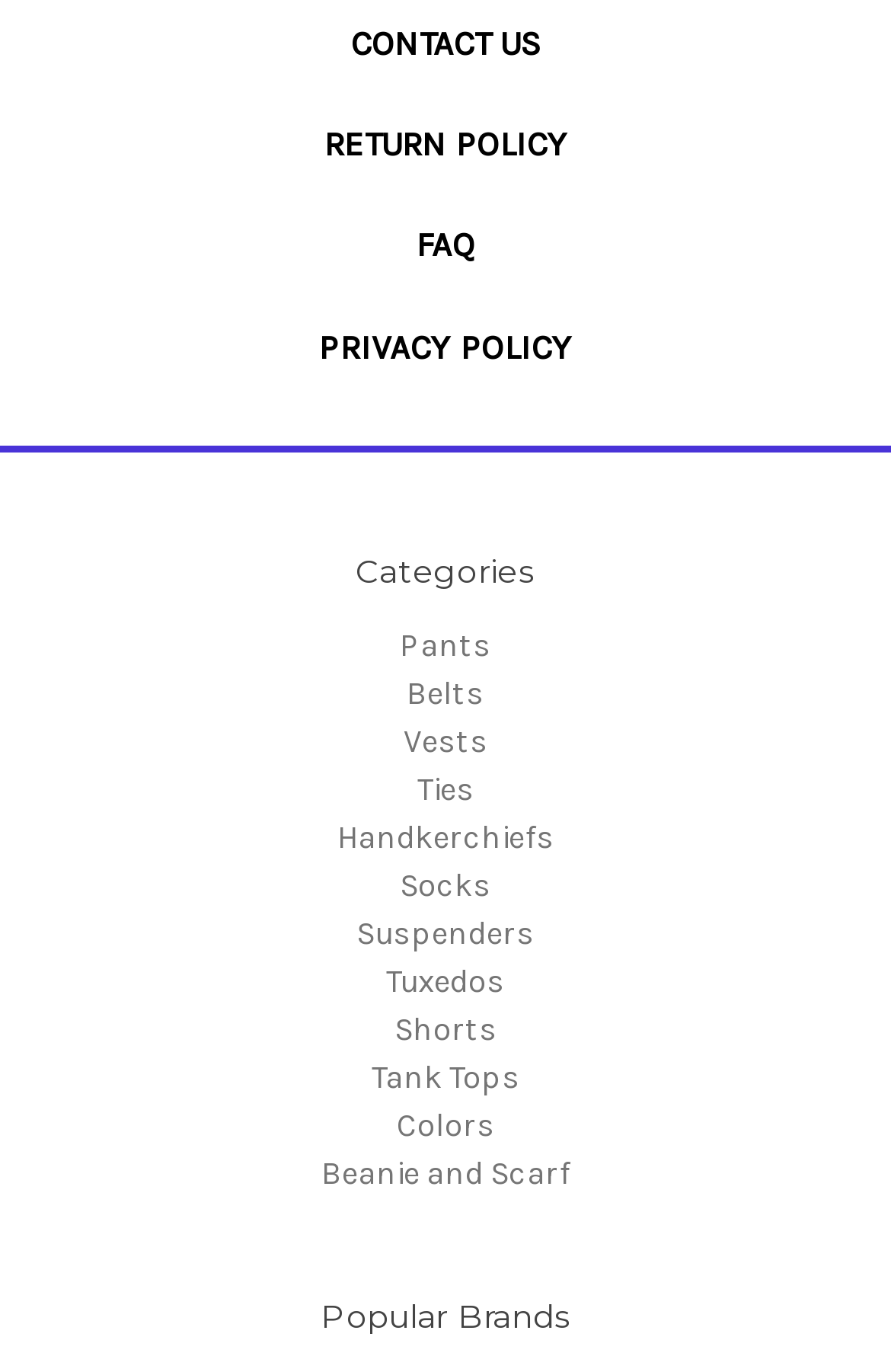Can you pinpoint the bounding box coordinates for the clickable element required for this instruction: "go to FAQ"? The coordinates should be four float numbers between 0 and 1, i.e., [left, top, right, bottom].

[0.054, 0.142, 0.946, 0.216]